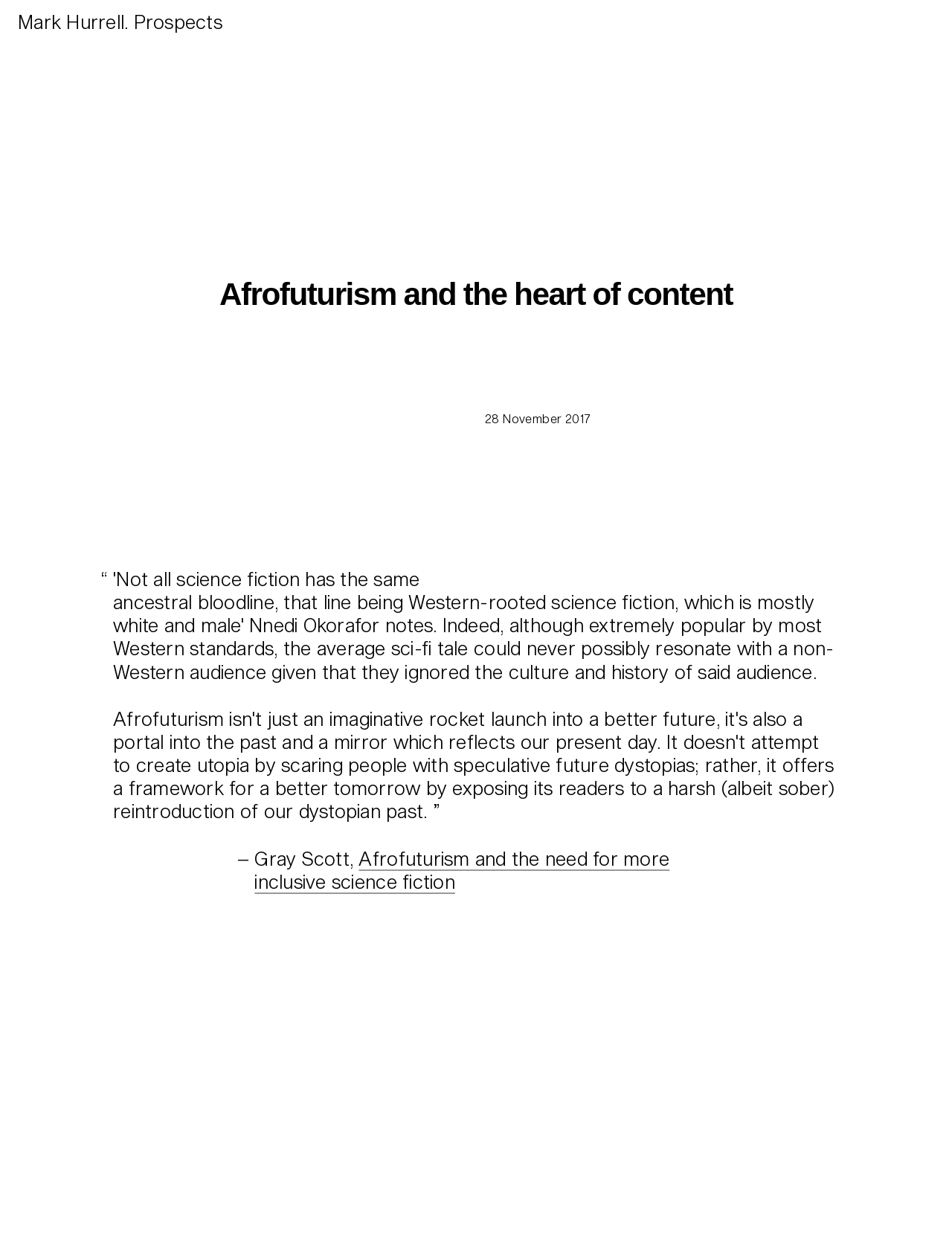Convey a detailed summary of the webpage, mentioning all key elements.

The webpage is about Mark Hurrell, with a focus on Afrofuturism and its relation to content. At the top-left corner, there is a link to "Mark Hurrell. Mark Hurrell. Prospects" with a heading "Mark Hurrell." adjacent to it. Below this, there is another heading "Afrofuturism and the heart of content" that spans almost the entire width of the page. 

To the right of the headings, there is a date "28 November 2017" displayed. A large blockquote takes up most of the page's width, starting from the top and extending down to about two-thirds of the page's height. Within this blockquote, there is a quote from Gray Scott, followed by a link to an article titled "Afrofuturism and the need for more inclusive science fiction". 

At the very bottom of the page, there is a horizontal separator that spans the entire width.